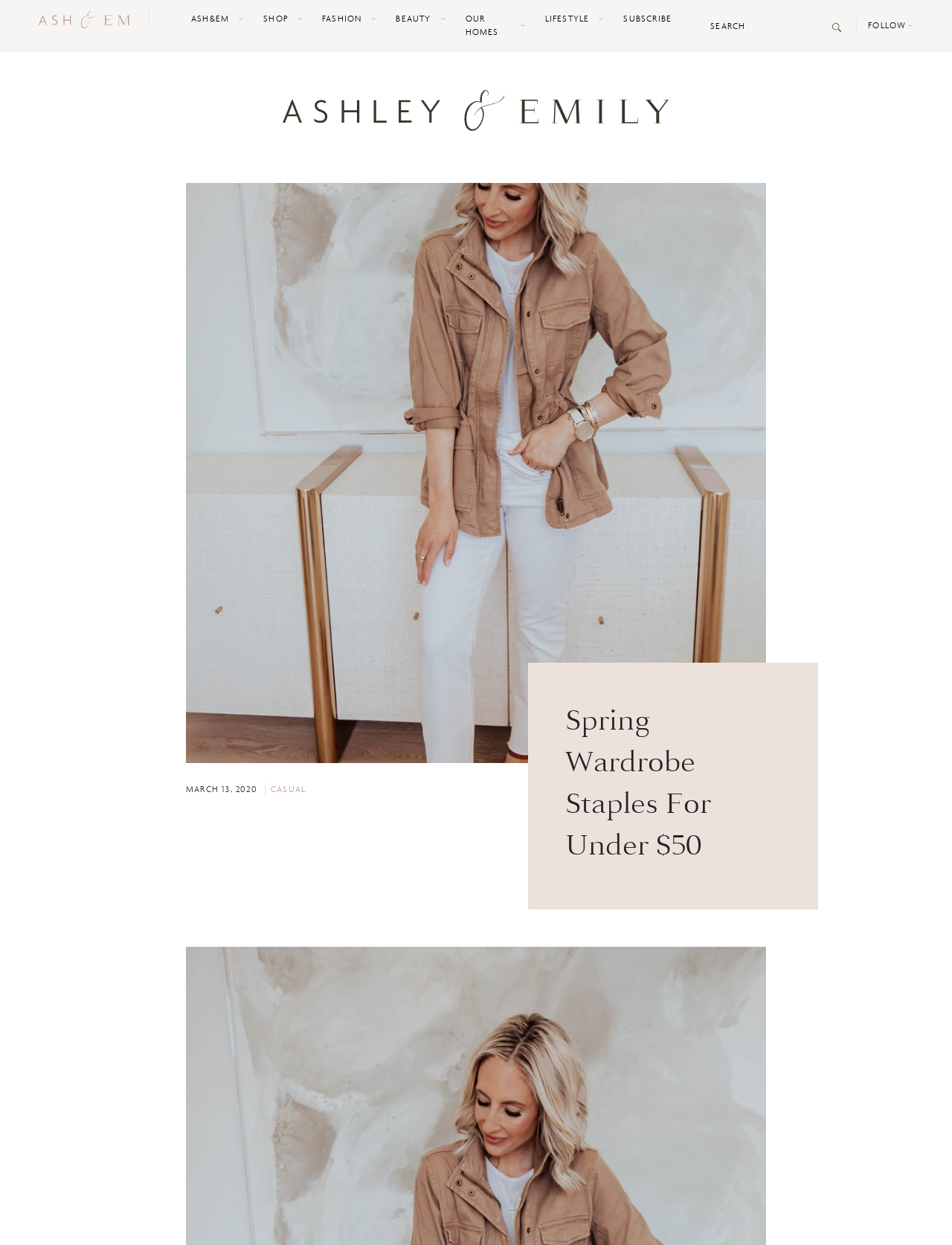Answer the question using only one word or a concise phrase: What is the category of the link 'FASHION'?

Navigation